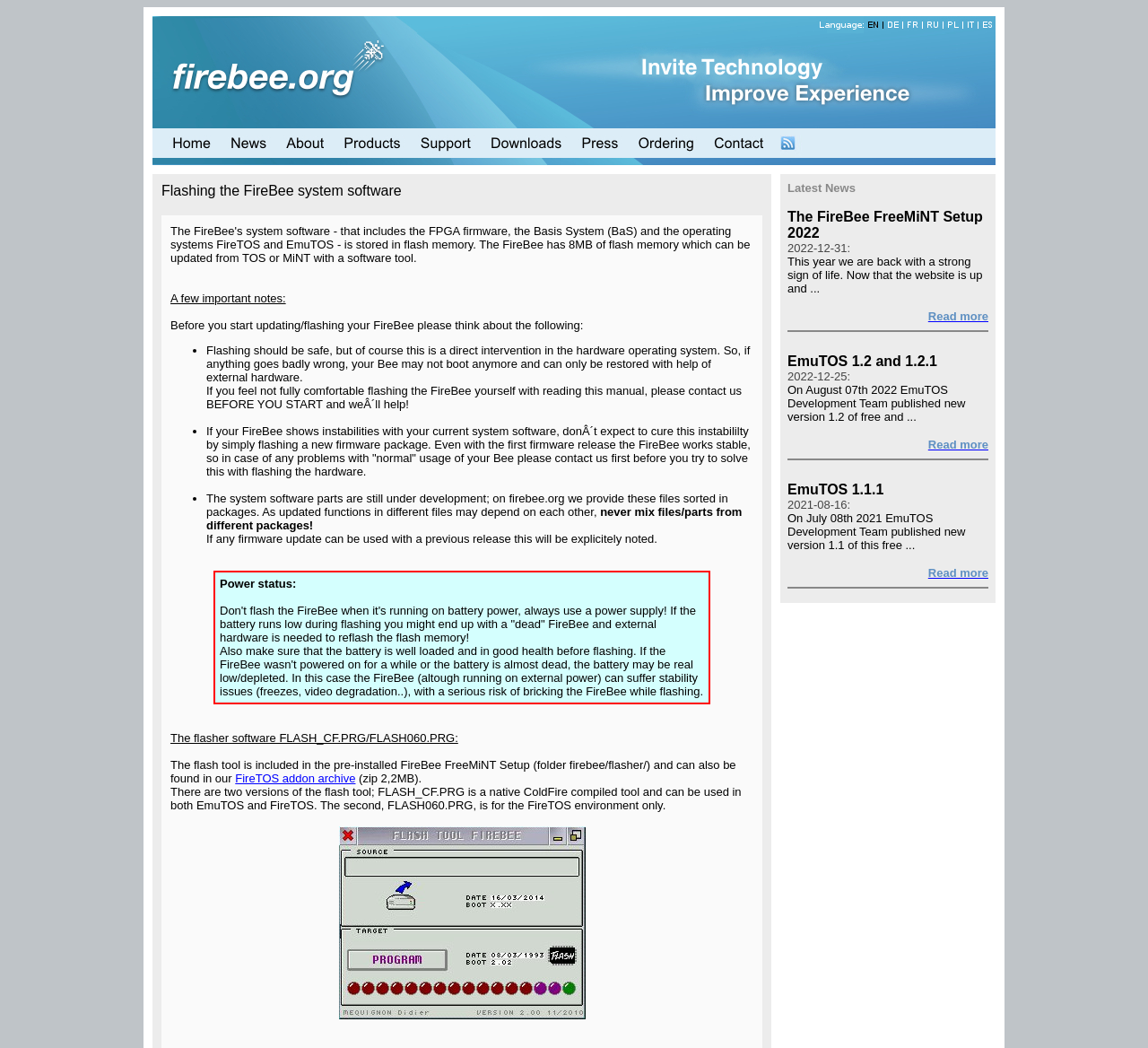Answer the question below using just one word or a short phrase: 
What is included in the pre-installed FireBee FreeMiNT Setup?

Flash tool